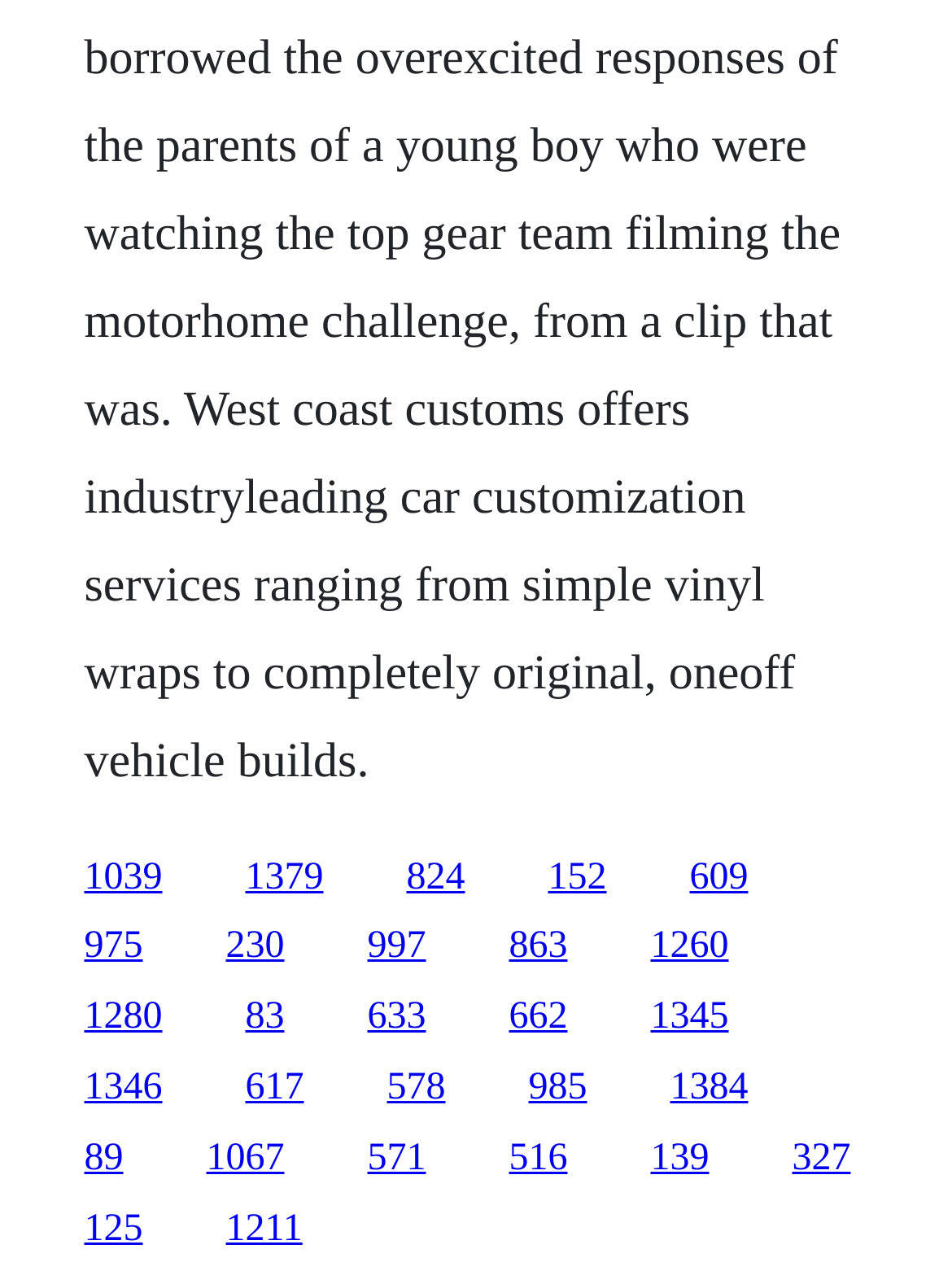Please provide a one-word or short phrase answer to the question:
How many links are in the top half of the webpage?

10